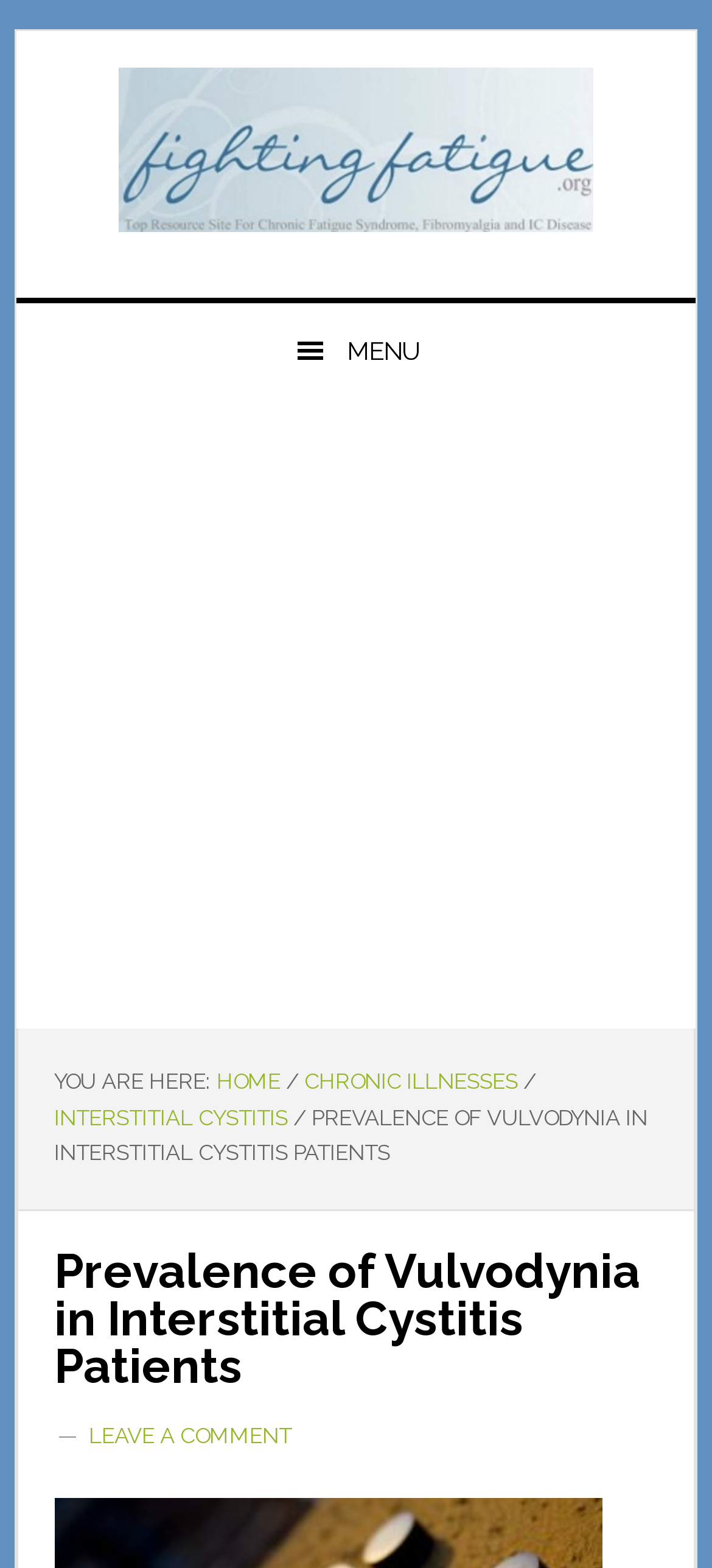Locate the UI element described by aria-label="Advertisement" name="aswift_1" title="Advertisement" in the provided webpage screenshot. Return the bounding box coordinates in the format (top-left x, top-left y, bottom-right x, bottom-right y), ensuring all values are between 0 and 1.

[0.0, 0.266, 1.0, 0.644]